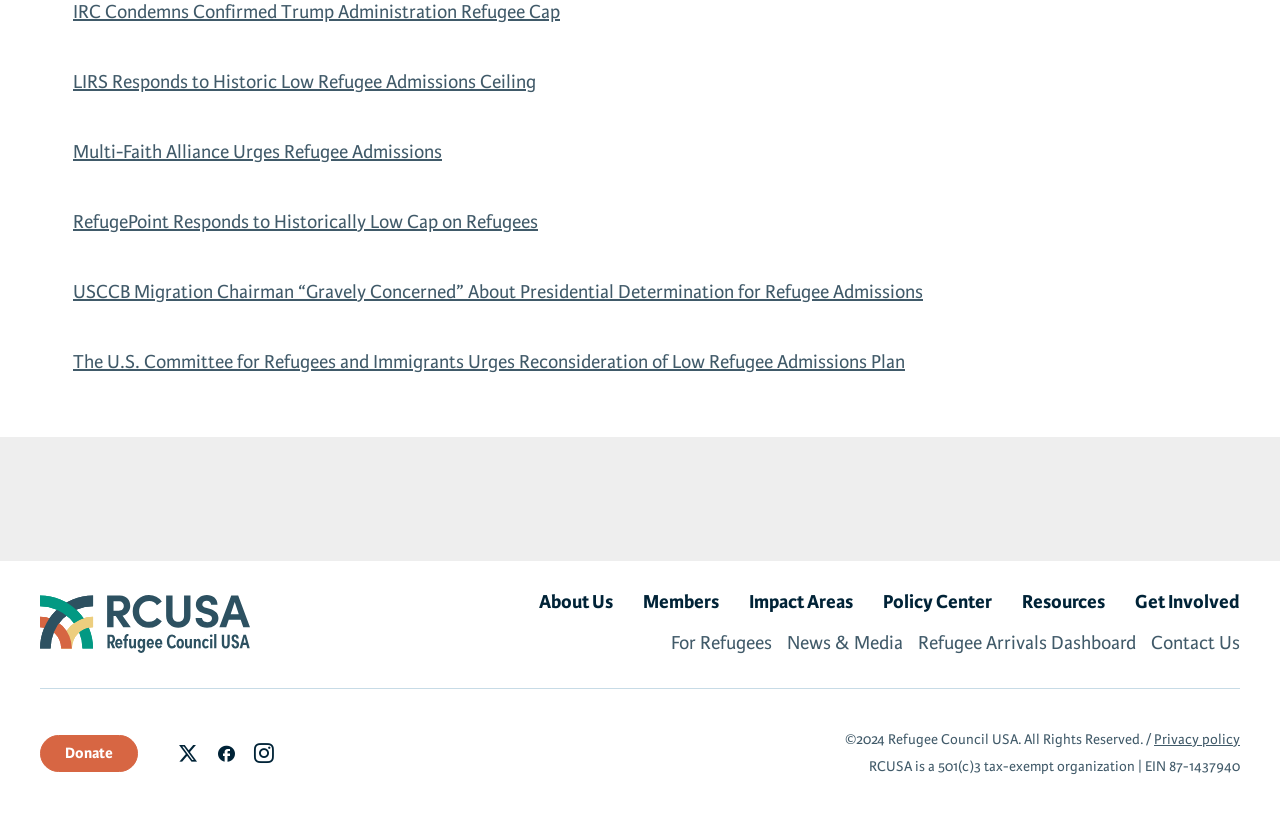Please provide a detailed answer to the question below based on the screenshot: 
What is the text of the button in the Stay Informed section?

I looked at the Stay Informed section and found a button with the text 'Subscribe Now'.